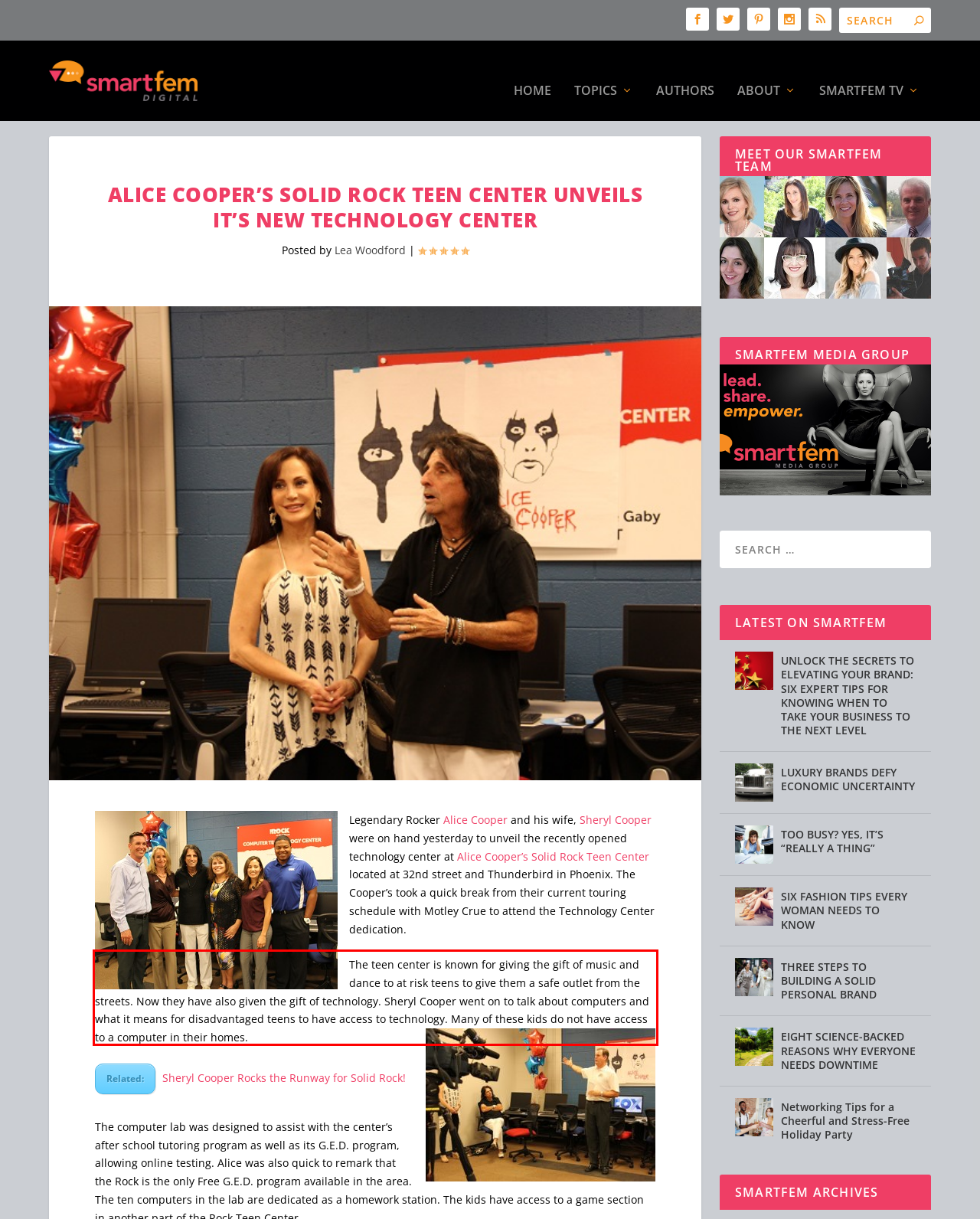Identify the text within the red bounding box on the webpage screenshot and generate the extracted text content.

The teen center is known for giving the gift of music and dance to at risk teens to give them a safe outlet from the streets. Now they have also given the gift of technology. Sheryl Cooper went on to talk about computers and what it means for disadvantaged teens to have access to technology. Many of these kids do not have access to a computer in their homes.